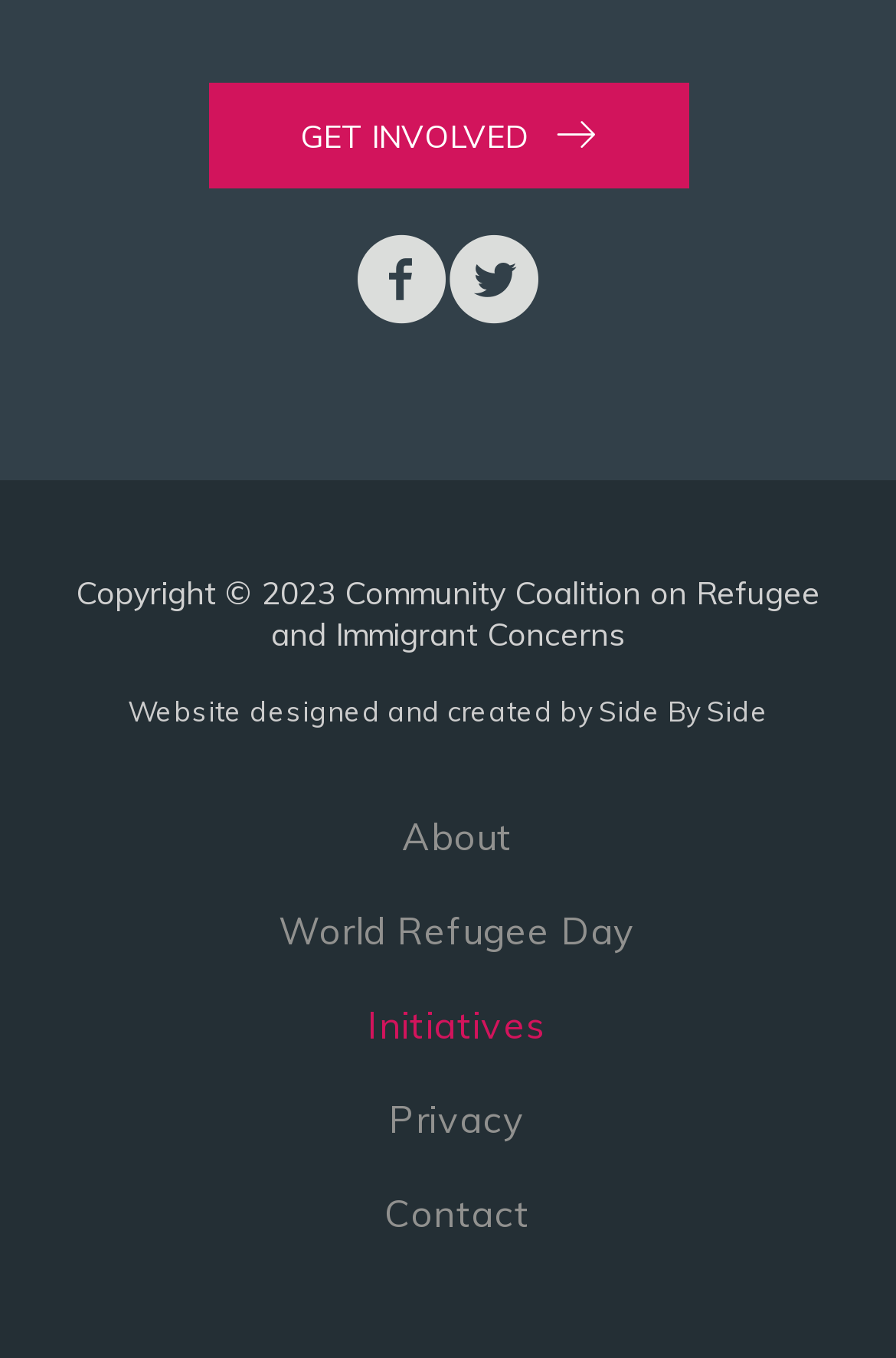Please examine the image and provide a detailed answer to the question: How many social media links are present?

I counted the number of social media links by looking at the links in the middle of the page, which are 'Go to https://www.facebook.com/CCORICWR/' and 'Go to https://twitter.com/WR_CCORIC'. There are two social media links.